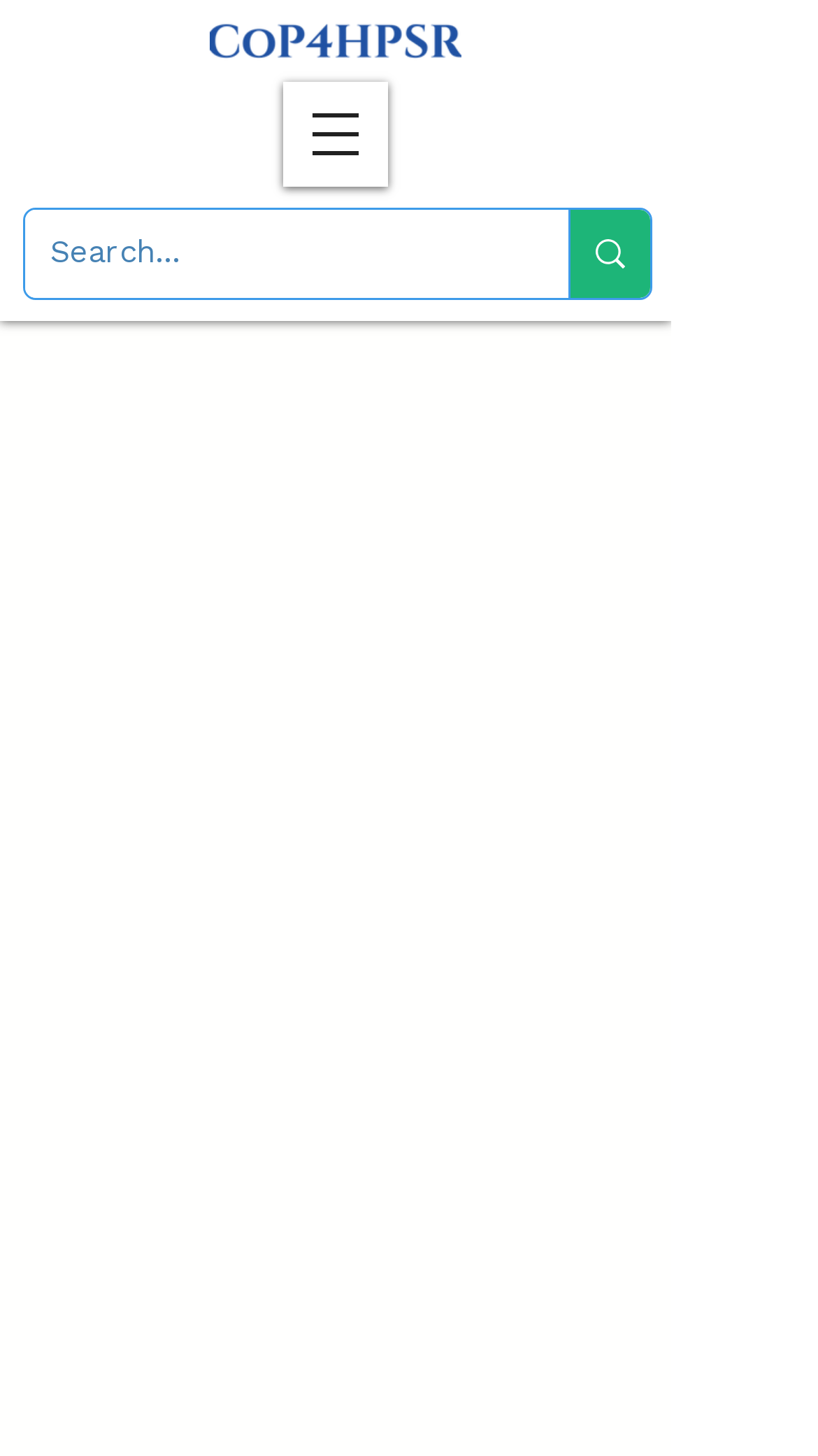What is the text of the link below the headings? Refer to the image and provide a one-word or short phrase answer.

LEARN MORE